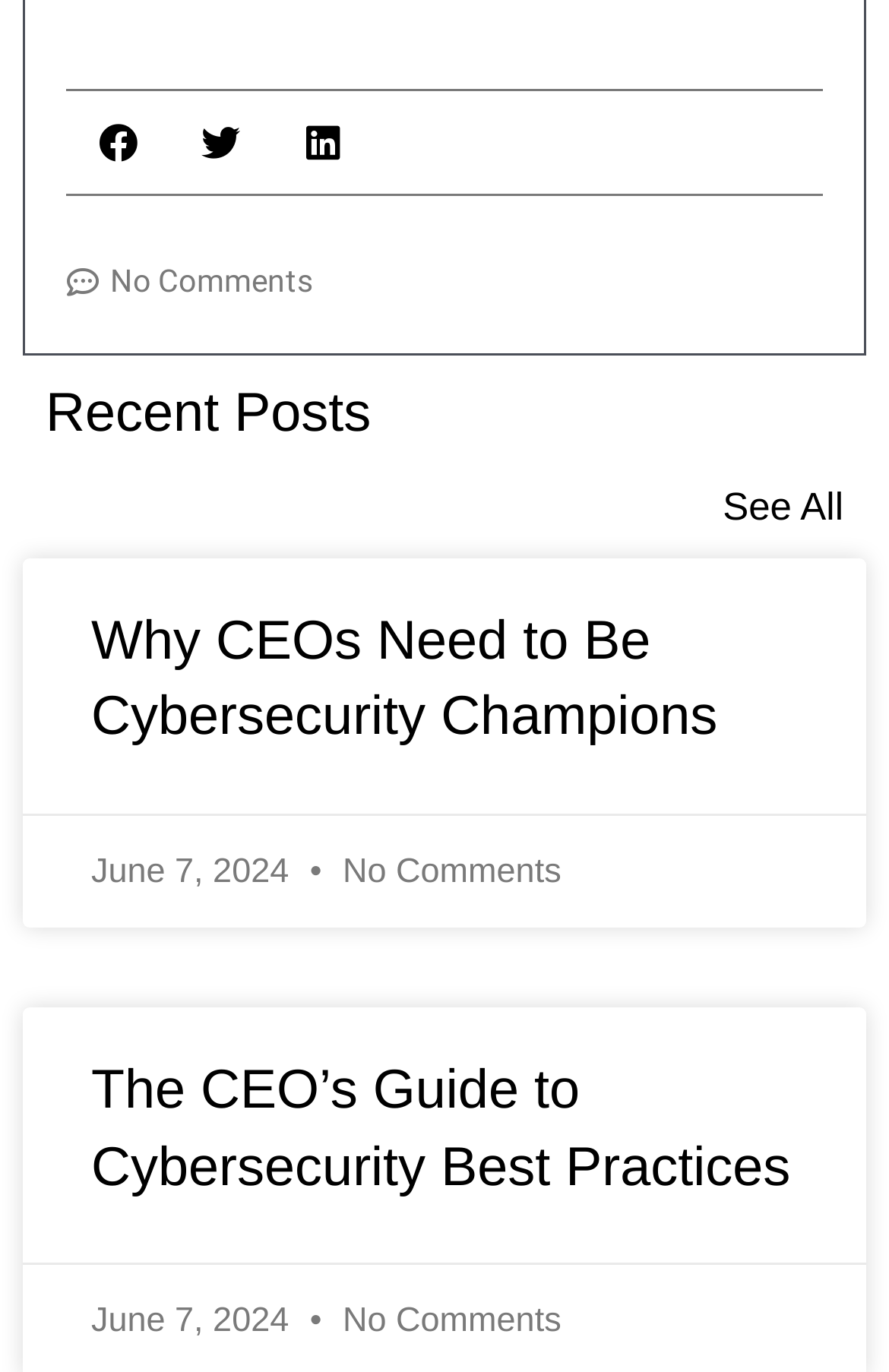Please determine the bounding box coordinates for the element with the description: "aria-label="Share on linkedin"".

[0.306, 0.067, 0.422, 0.142]